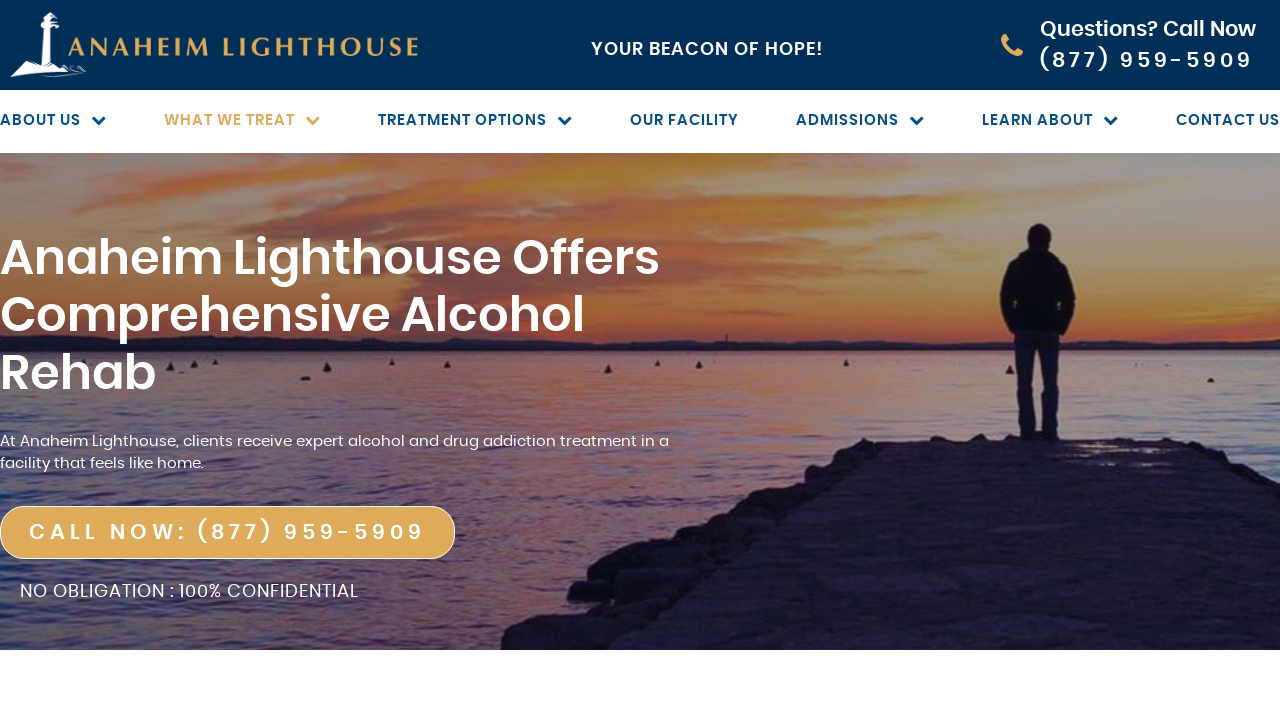Please locate the bounding box coordinates of the element's region that needs to be clicked to follow the instruction: "Contact us". The bounding box coordinates should be provided as four float numbers between 0 and 1, i.e., [left, top, right, bottom].

[0.902, 0.161, 1.0, 0.182]